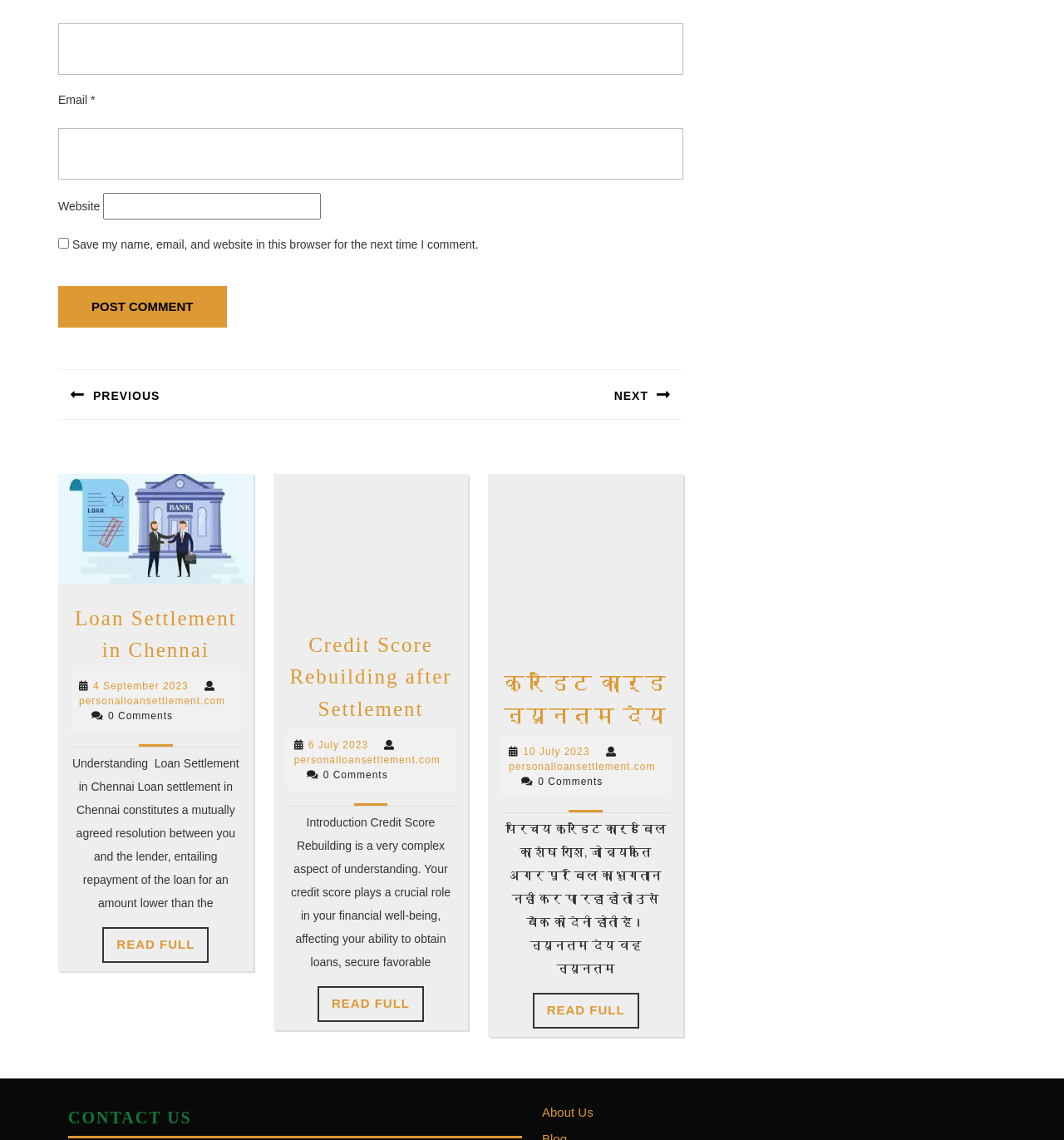How many articles are displayed on the webpage?
Refer to the image and provide a thorough answer to the question.

The webpage displays three articles, each with an image, heading, and text. The articles are 'Loan Settlement in Chennai', 'Credit Score Rebuilding after Settlement', and 'क्रेडिट कार्ड न्यूनतम देय'.